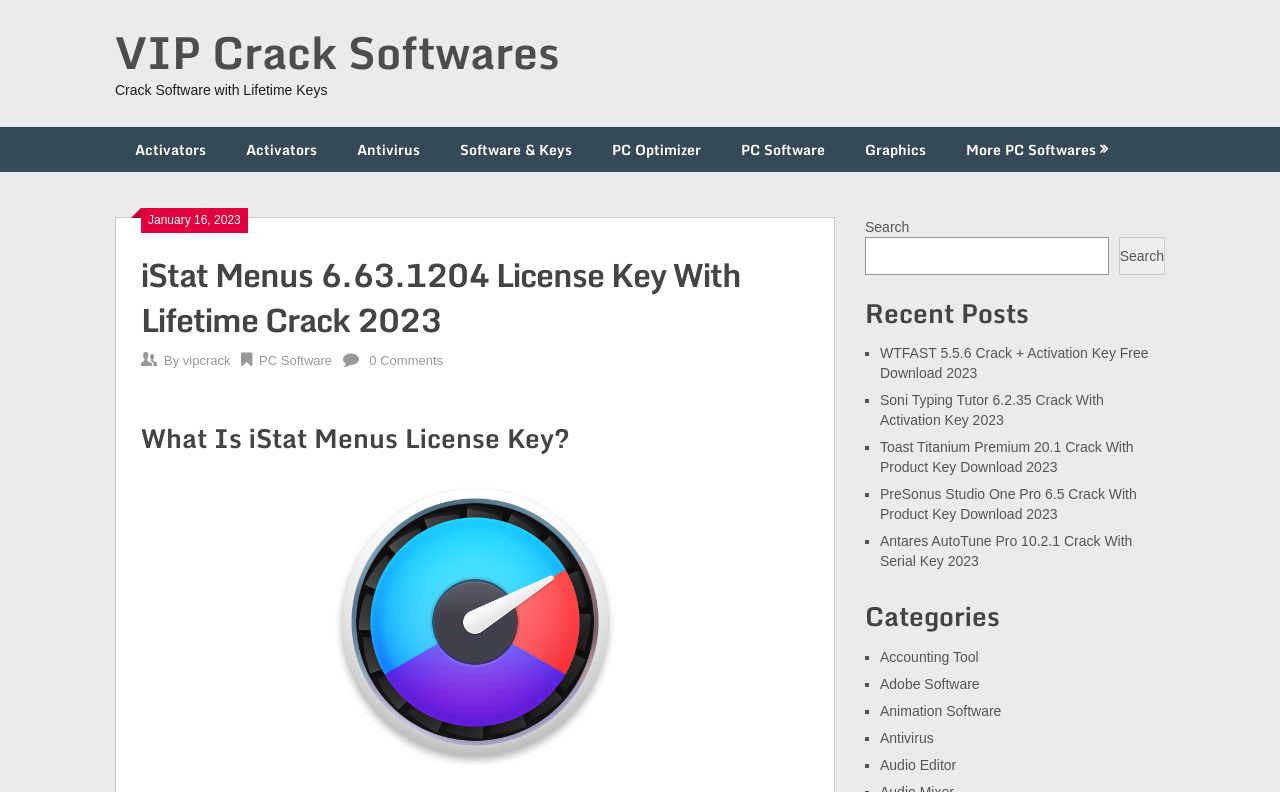Could you locate the bounding box coordinates for the section that should be clicked to accomplish this task: "Click on 'What if we face any technical issue?'".

None